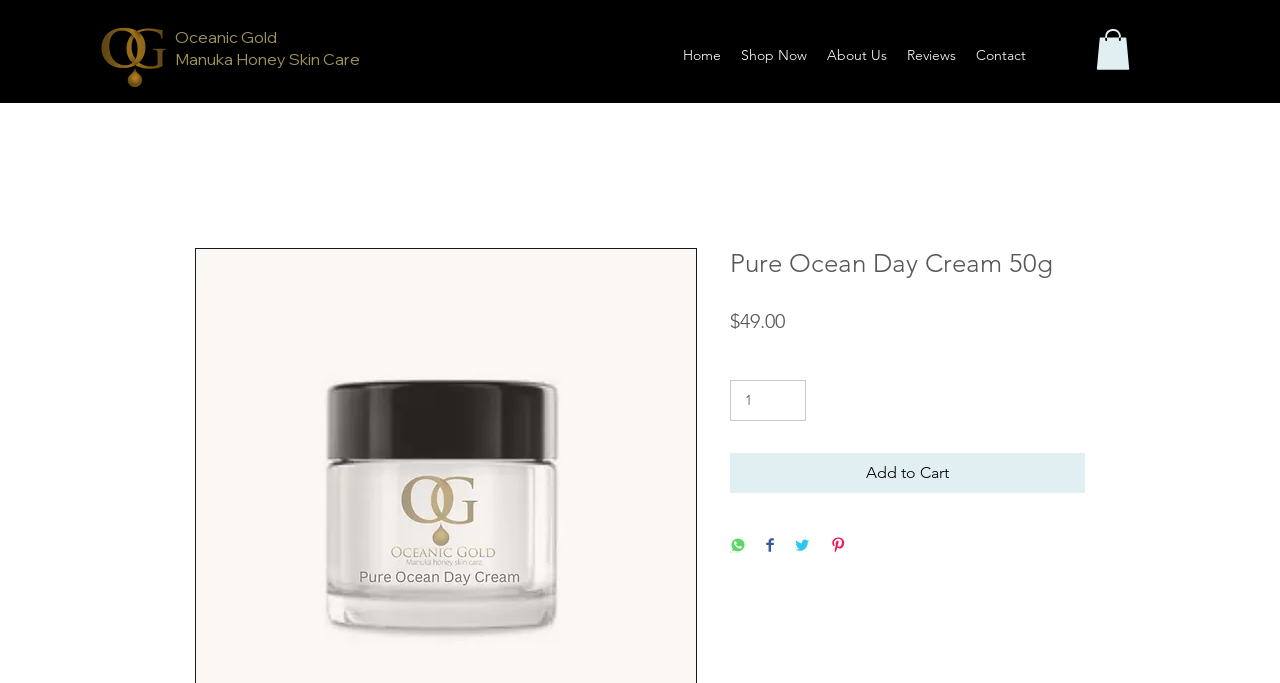Locate the bounding box coordinates of the element that needs to be clicked to carry out the instruction: "Share on WhatsApp". The coordinates should be given as four float numbers ranging from 0 to 1, i.e., [left, top, right, bottom].

[0.57, 0.786, 0.583, 0.814]